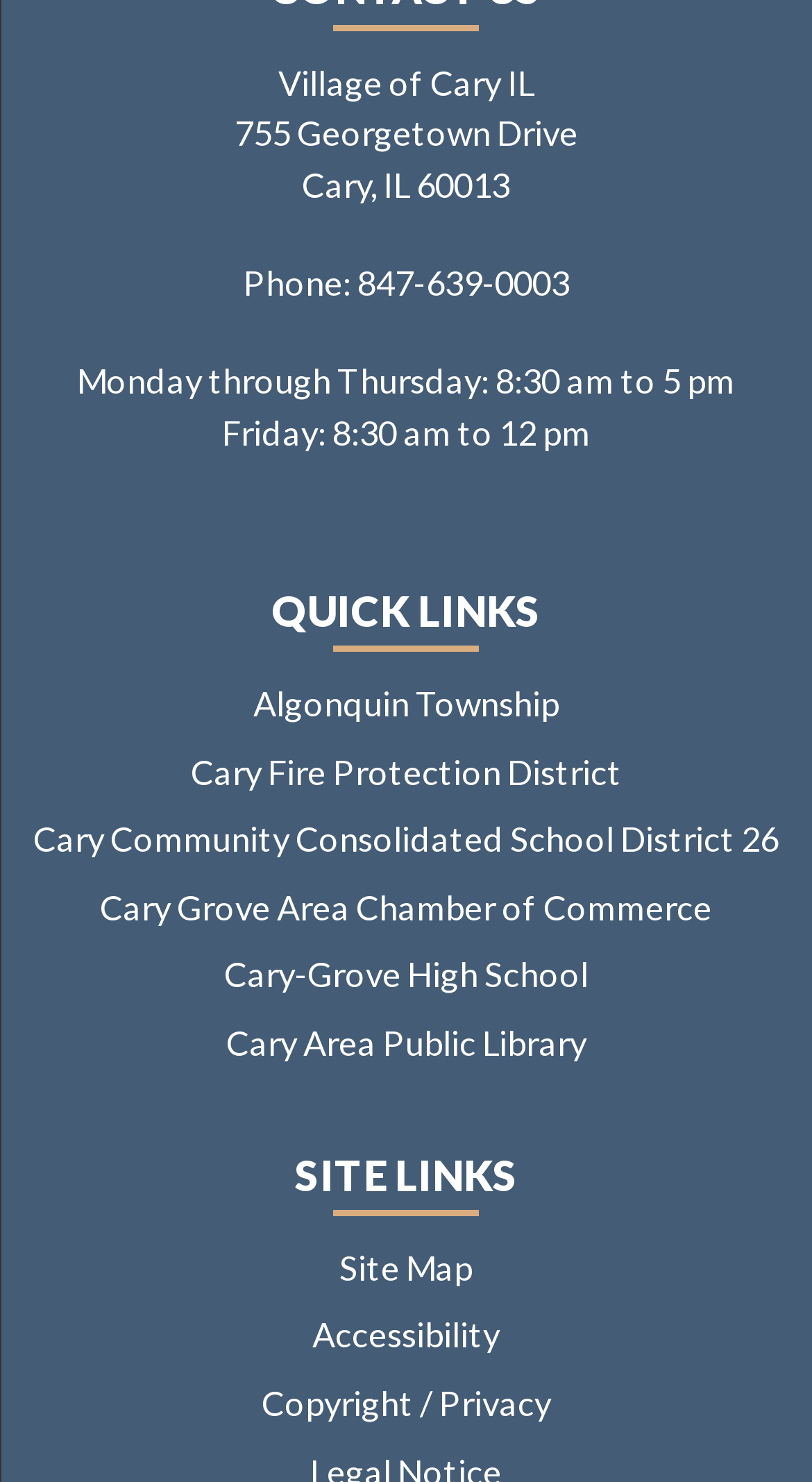Predict the bounding box coordinates of the UI element that matches this description: "Copyright / Privacy". The coordinates should be in the format [left, top, right, bottom] with each value between 0 and 1.

[0.322, 0.933, 0.678, 0.96]